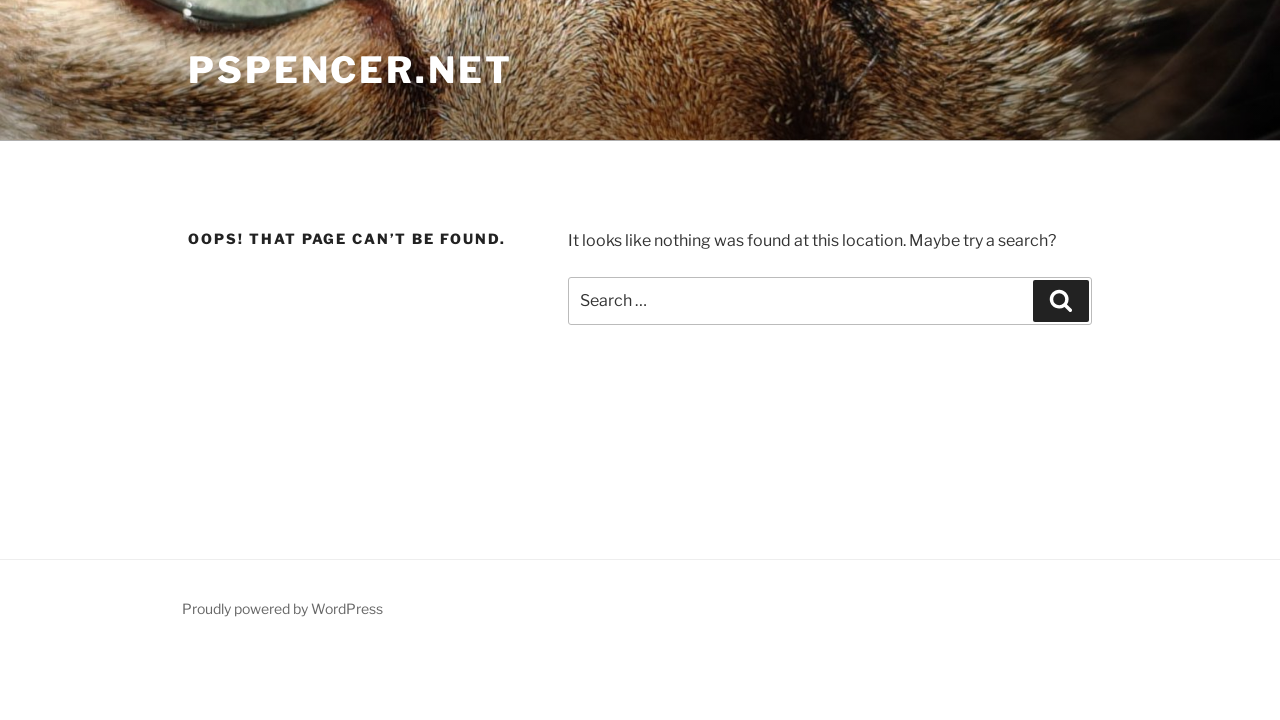Determine the main heading of the webpage and generate its text.

OOPS! THAT PAGE CAN’T BE FOUND.